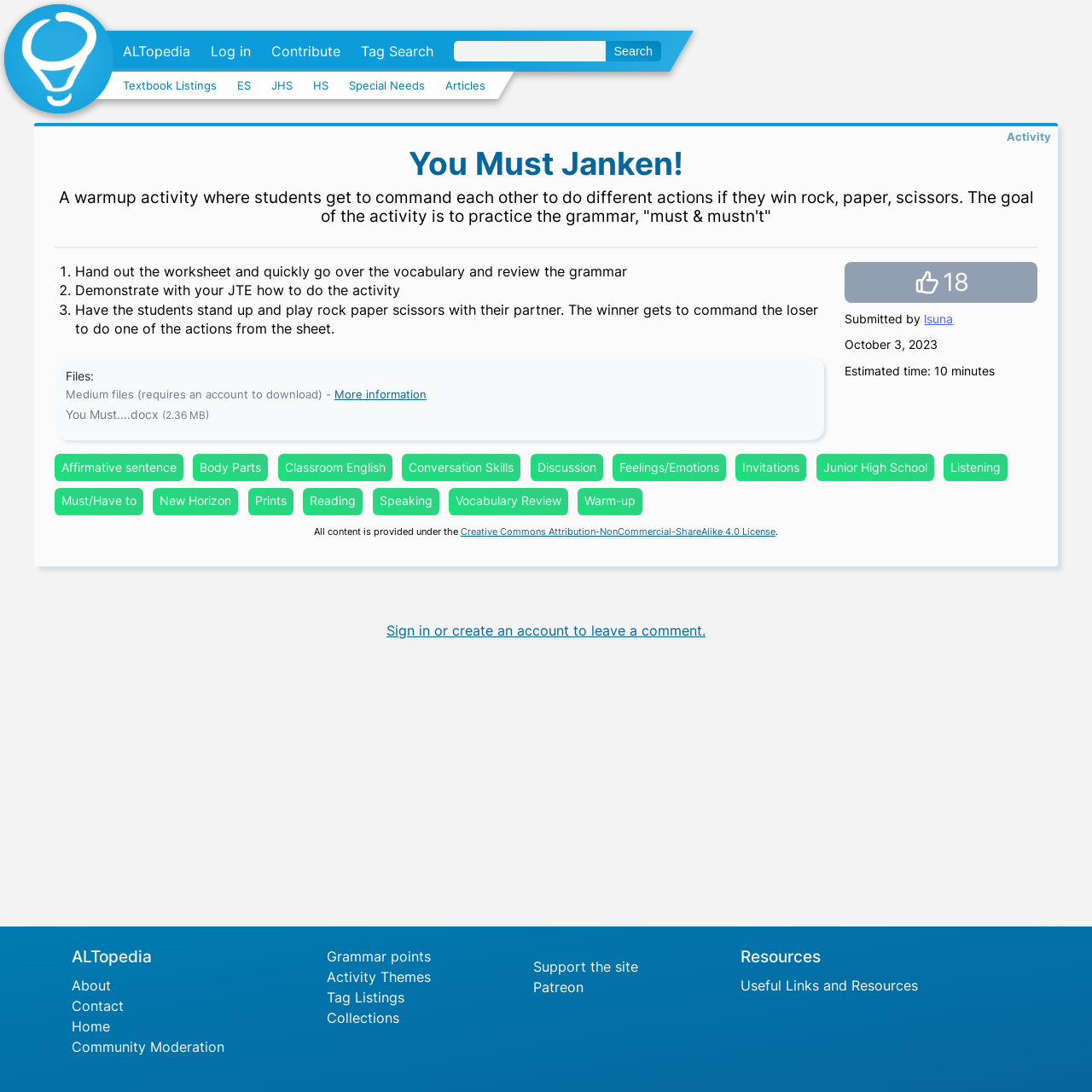Identify and extract the heading text of the webpage.

You Must Janken!